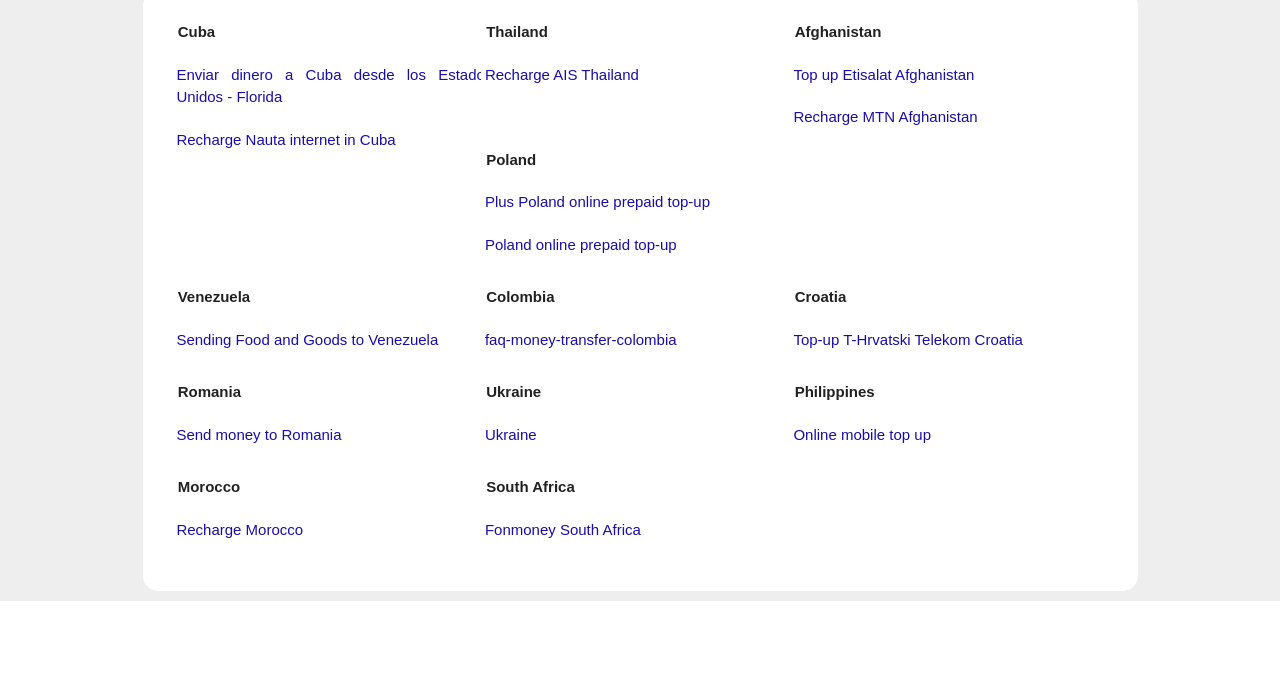Identify the bounding box coordinates of the section that should be clicked to achieve the task described: "Send money to Cuba".

[0.138, 0.094, 0.385, 0.16]